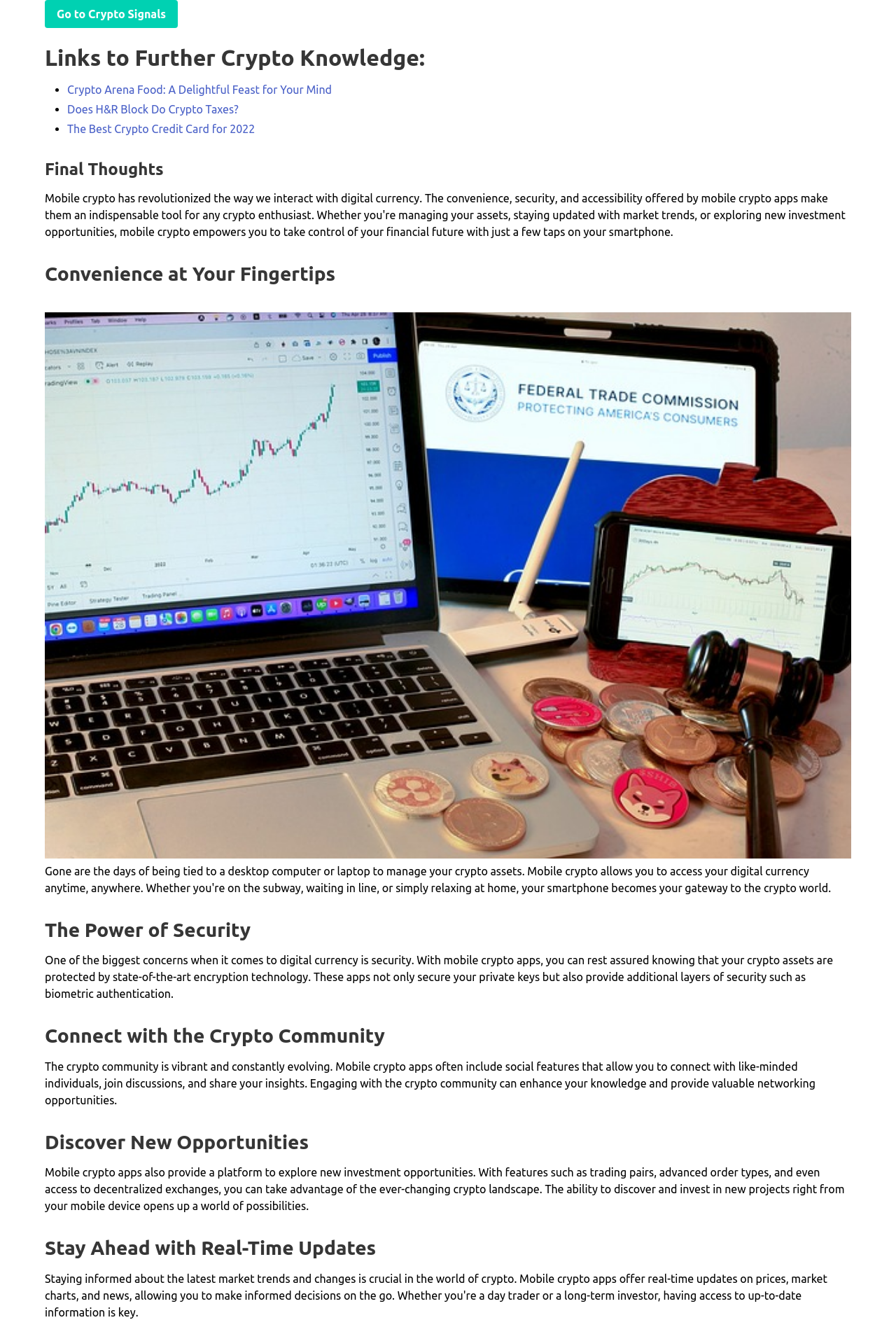Summarize the webpage in an elaborate manner.

This webpage is about mobile crypto apps and their benefits. At the top, there is a section titled "Links to Further Crypto Knowledge" with four links to related articles, including "Crypto Arena Food: A Delightful Feast for Your Mind" and "The Best Crypto Credit Card for 2022". Below this section, there are five main sections, each with a heading and a brief description.

The first section, "Convenience at Your Fingertips", is accompanied by an image of Coinbase, a popular cryptocurrency exchange platform. The second section, "The Power of Security", explains how mobile crypto apps provide state-of-the-art encryption technology and additional security features to protect users' crypto assets. 

The third section, "Connect with the Crypto Community", highlights the social features of mobile crypto apps, allowing users to connect with like-minded individuals, join discussions, and share insights. The fourth section, "Discover New Opportunities", discusses how mobile crypto apps provide a platform to explore new investment opportunities, including trading pairs, advanced order types, and access to decentralized exchanges.

The final section, "Stay Ahead with Real-Time Updates", is located at the bottom of the page. There is also a "Final Thoughts" section, but it does not contain any descriptive text. Throughout the page, there are several headings and links, but no other images besides the Coinbase logo.